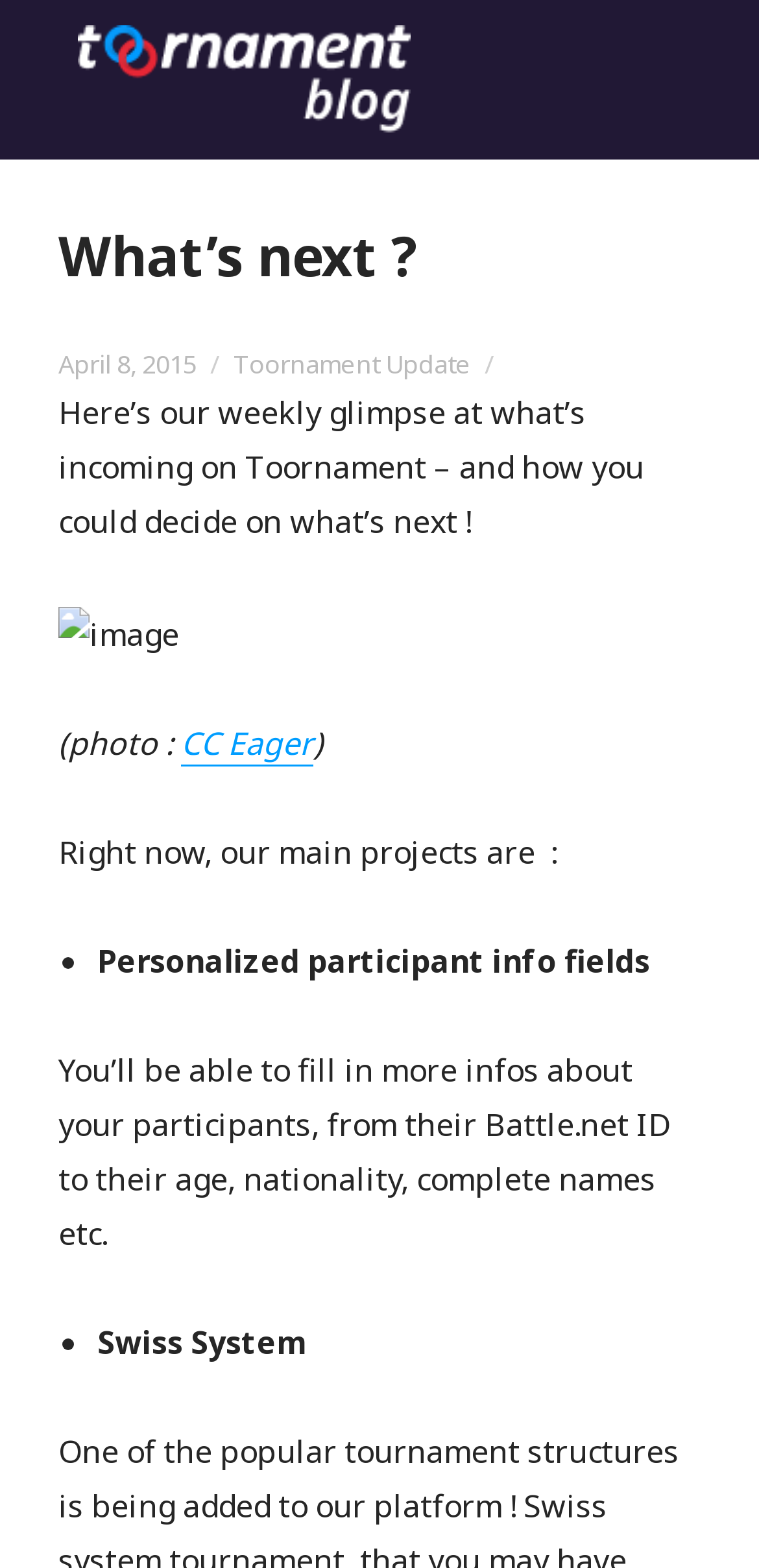Using the provided element description: "Toornament Update", identify the bounding box coordinates. The coordinates should be four floats between 0 and 1 in the order [left, top, right, bottom].

[0.308, 0.221, 0.62, 0.243]